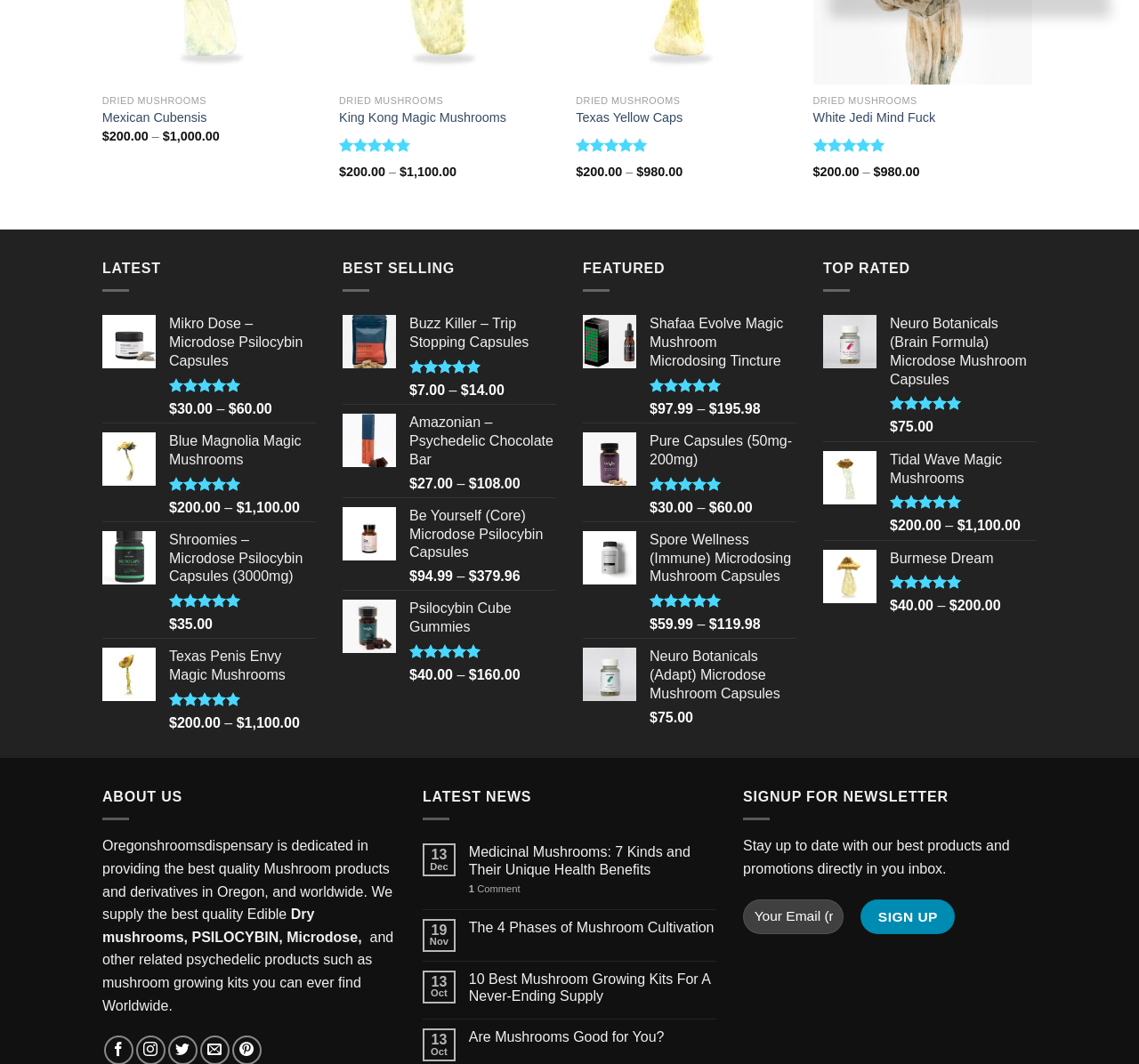Please identify the coordinates of the bounding box for the clickable region that will accomplish this instruction: "Check rating of King Kong Magic Mushrooms".

[0.298, 0.129, 0.361, 0.143]